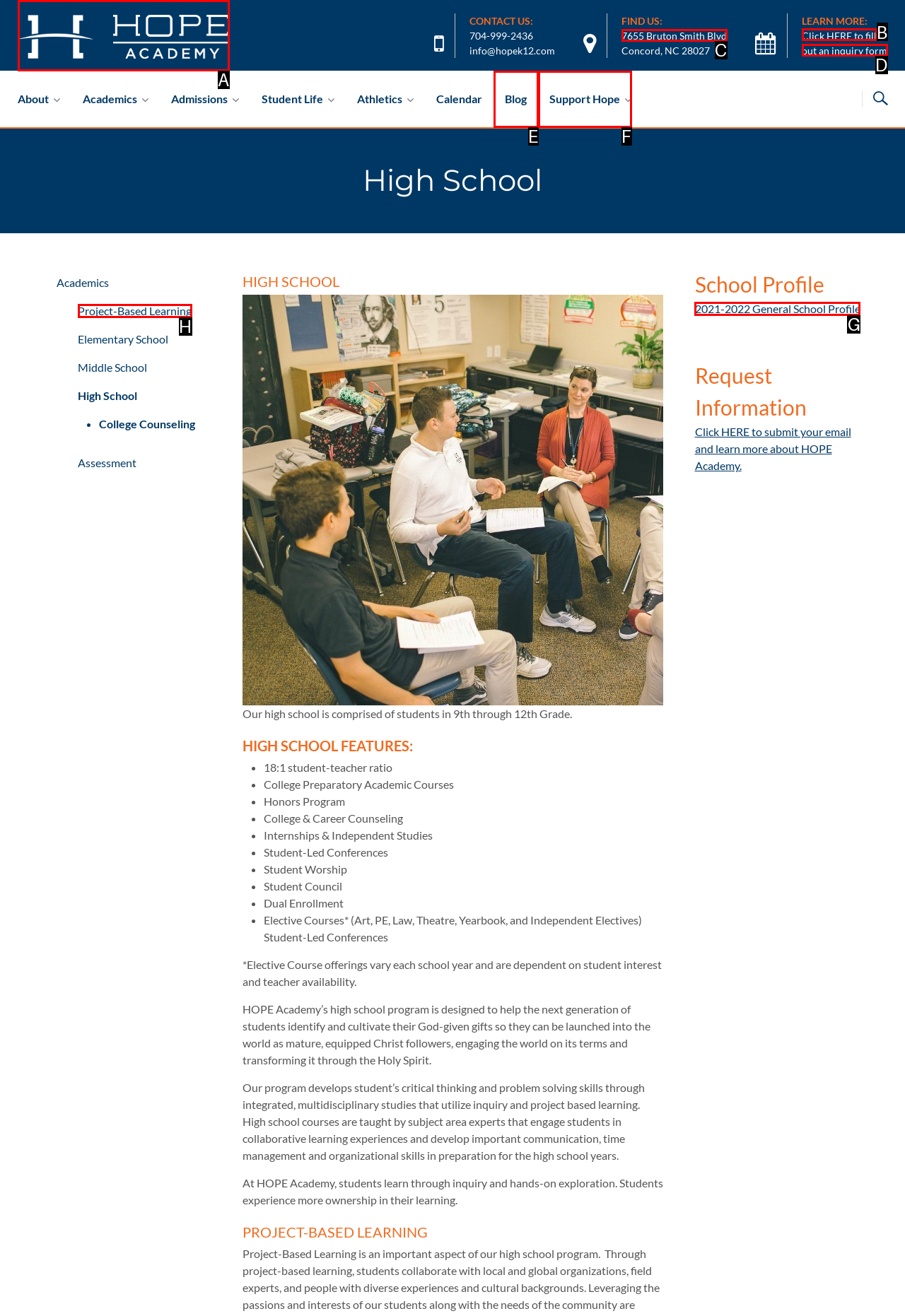For the instruction: Learn more about the school by clicking 'Click HERE to fill', which HTML element should be clicked?
Respond with the letter of the appropriate option from the choices given.

B